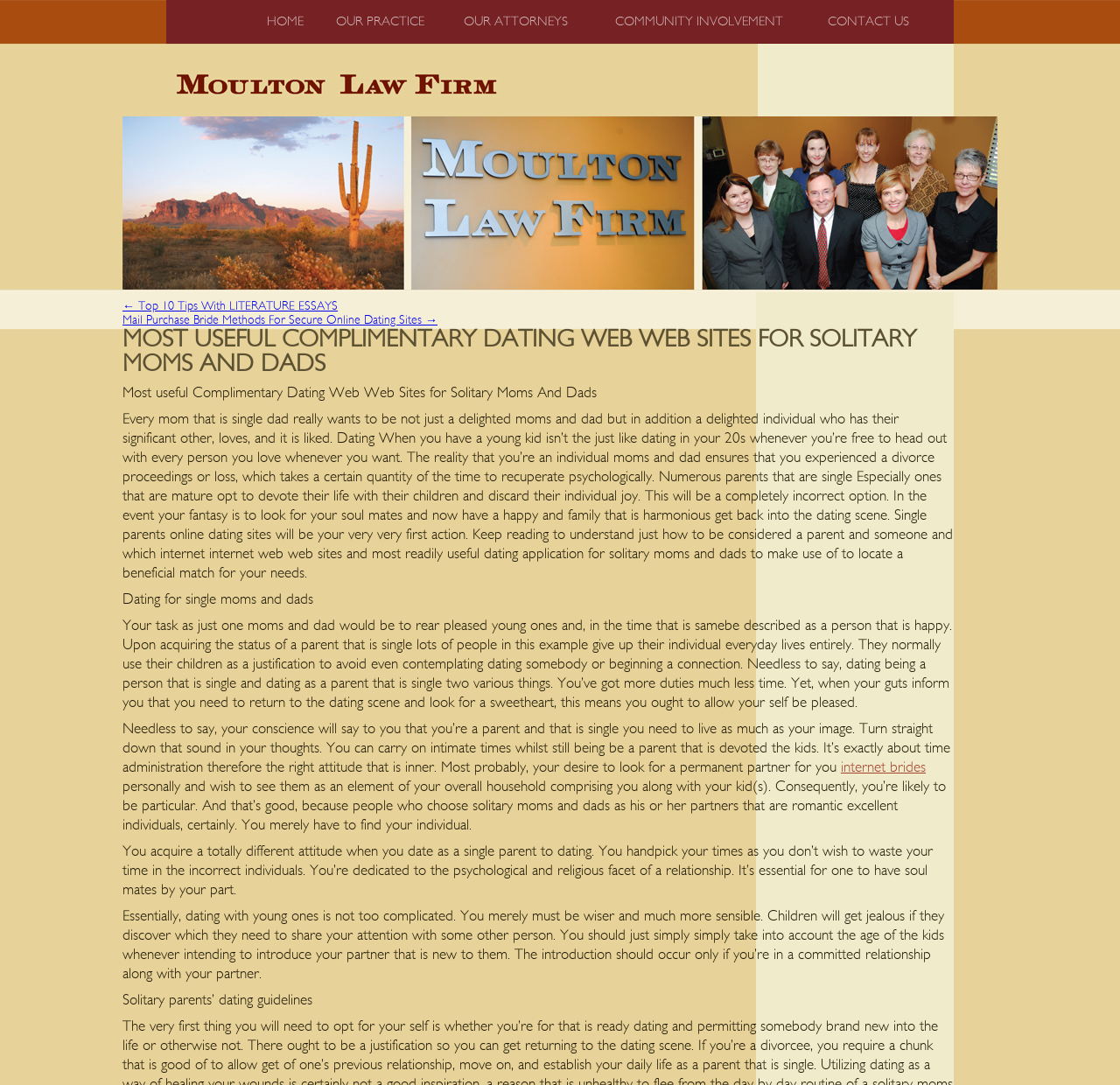Locate the bounding box coordinates of the clickable area to execute the instruction: "Click the CONTACT US link". Provide the coordinates as four float numbers between 0 and 1, represented as [left, top, right, bottom].

[0.731, 0.0, 0.82, 0.04]